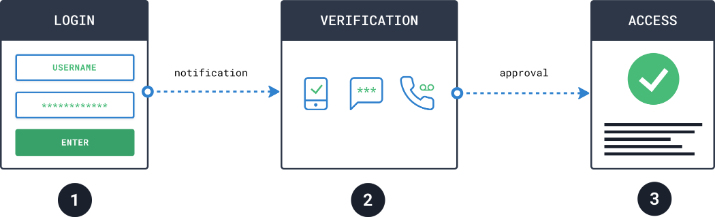Give a comprehensive caption that covers the entire image content.

The image illustrates a three-step process involved in Two-Factor Authentication (2FA), a crucial security measure for online accounts. 

1. **Login**: The first step involves entering a username and password into designated fields. The clear labeling of "USERNAME" and "PASSWORD," alongside the green "ENTER" button, signifies the initial attempt to access an account.

2. **Verification**: In this second stage, users receive a notification on their mobile device or via other communication methods, indicating that a verification step is necessary. This step is represented visually by symbols of a checkmark, a message bubble, and a phone, highlighting the multiple ways a user can confirm their identity.

3. **Access**: Finally, upon successful verification, users gain access to their accounts, confirmed by a green checkmark symbolizing approval. This visual progression emphasizes the importance of having both knowledge (password) and possession (verification device) for enhanced security.

Overall, the diagram conveys the importance of combining these elements to safeguard sensitive information and prevent unauthorized access.